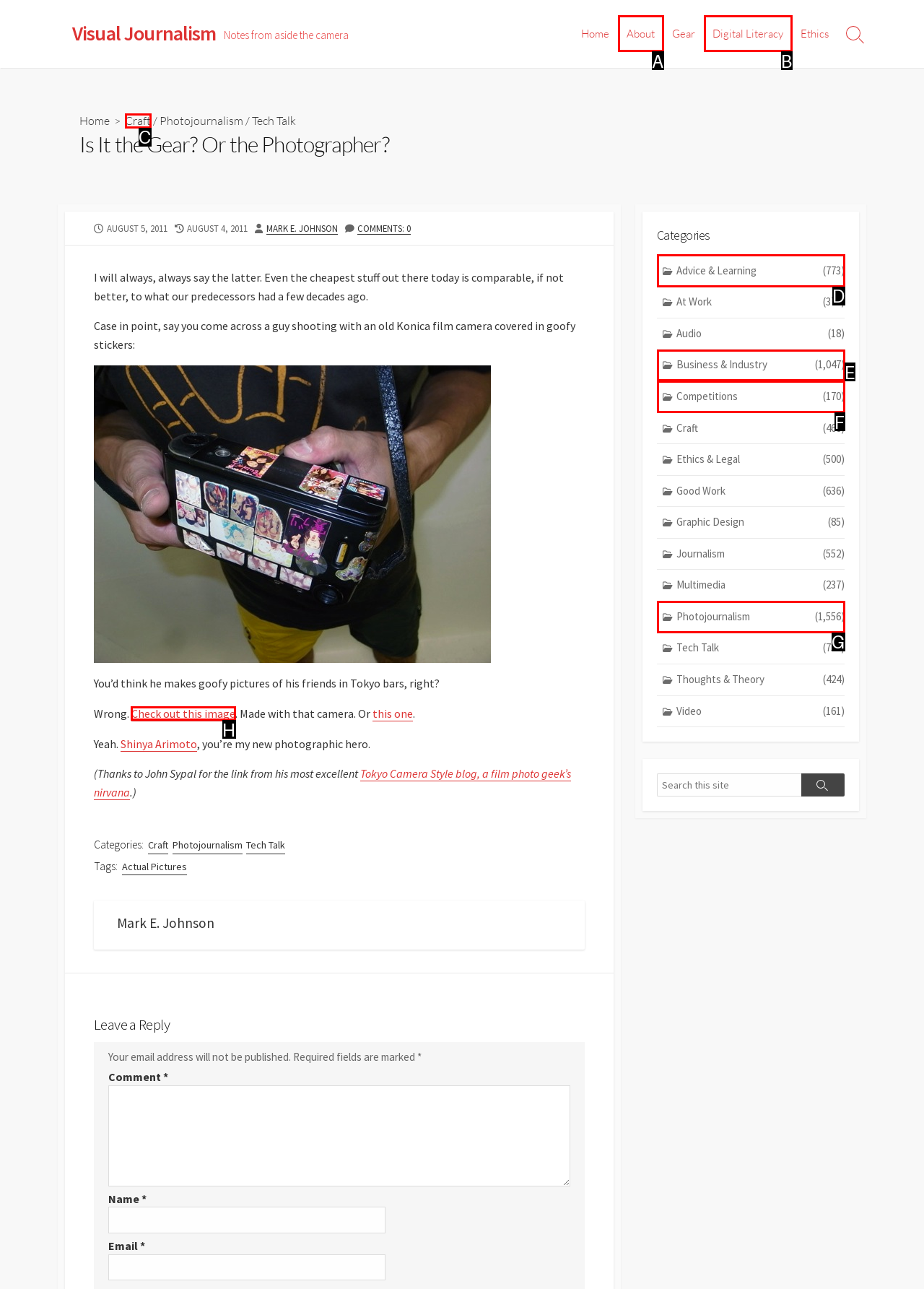Determine which HTML element to click to execute the following task: Check out this image Answer with the letter of the selected option.

H